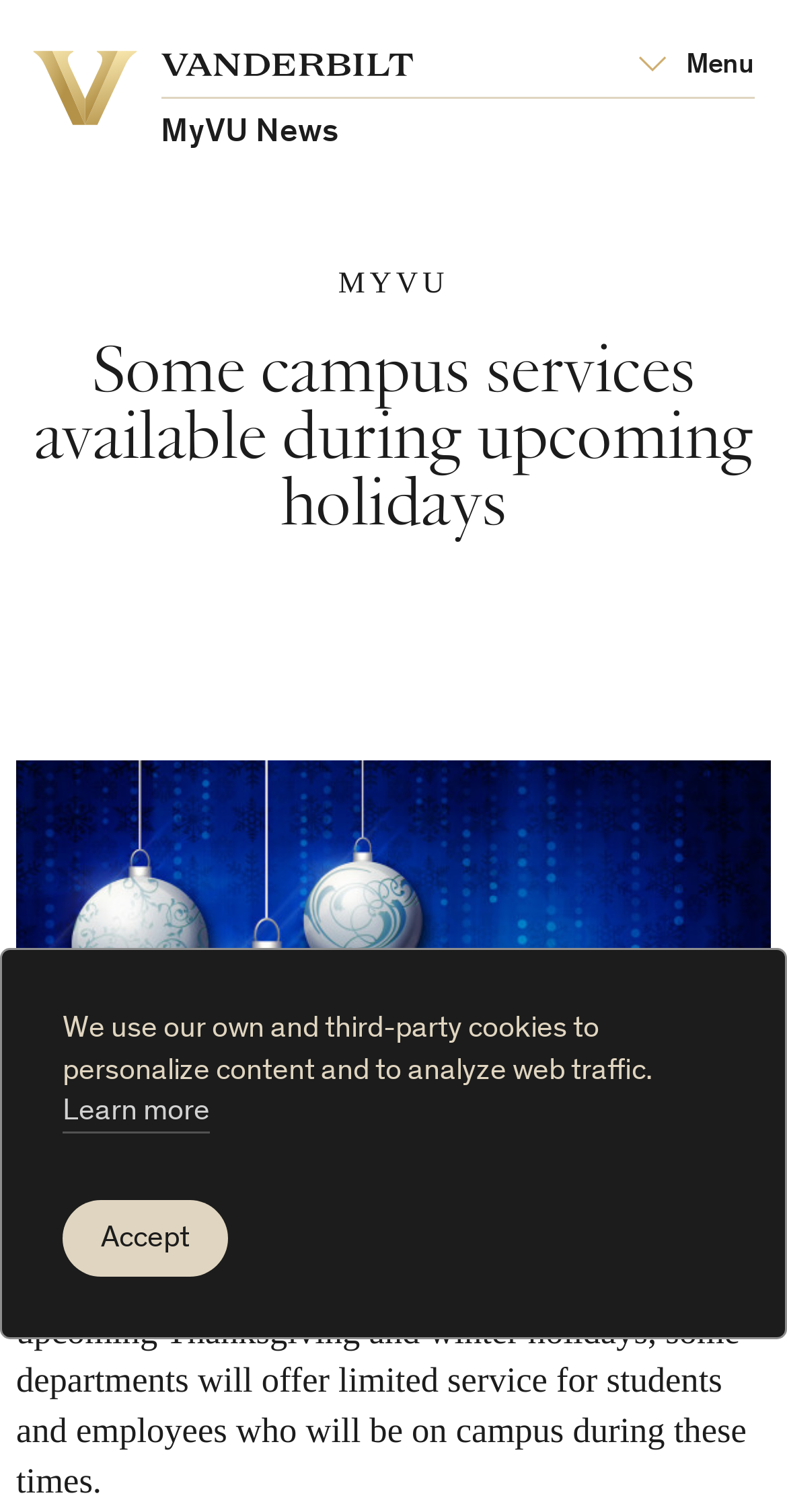What is the topic of the main content?
Give a detailed explanation using the information visible in the image.

I determined the topic by reading the static text 'While most areas of campus will close for the upcoming Thanksgiving and winter holidays, some departments will offer limited service for students and employees who will be on campus during these times.' which is the main content of the webpage.